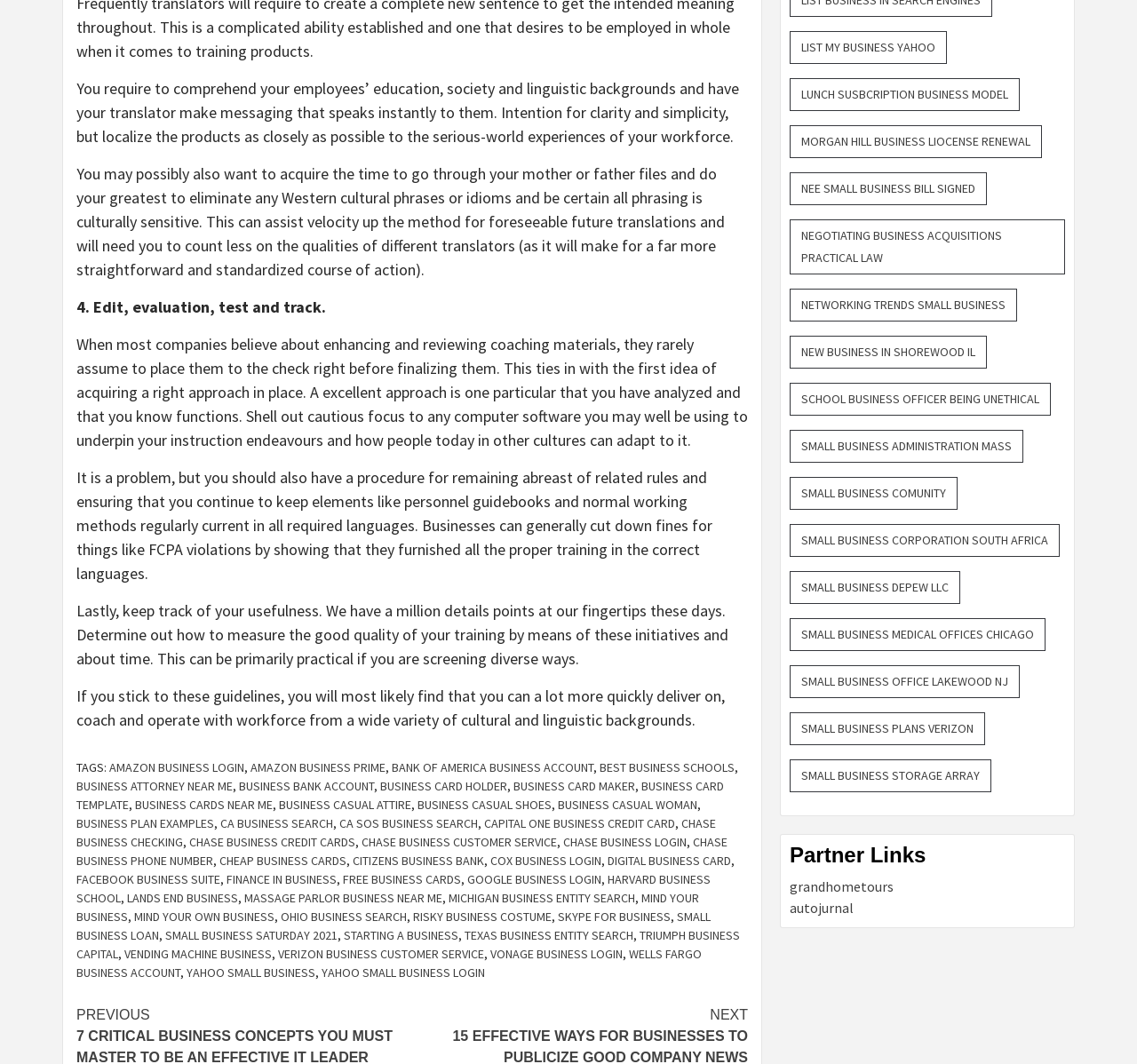Why is it important to have a process for remaining abreast of related rules?
Using the image as a reference, answer the question with a short word or phrase.

To avoid fines